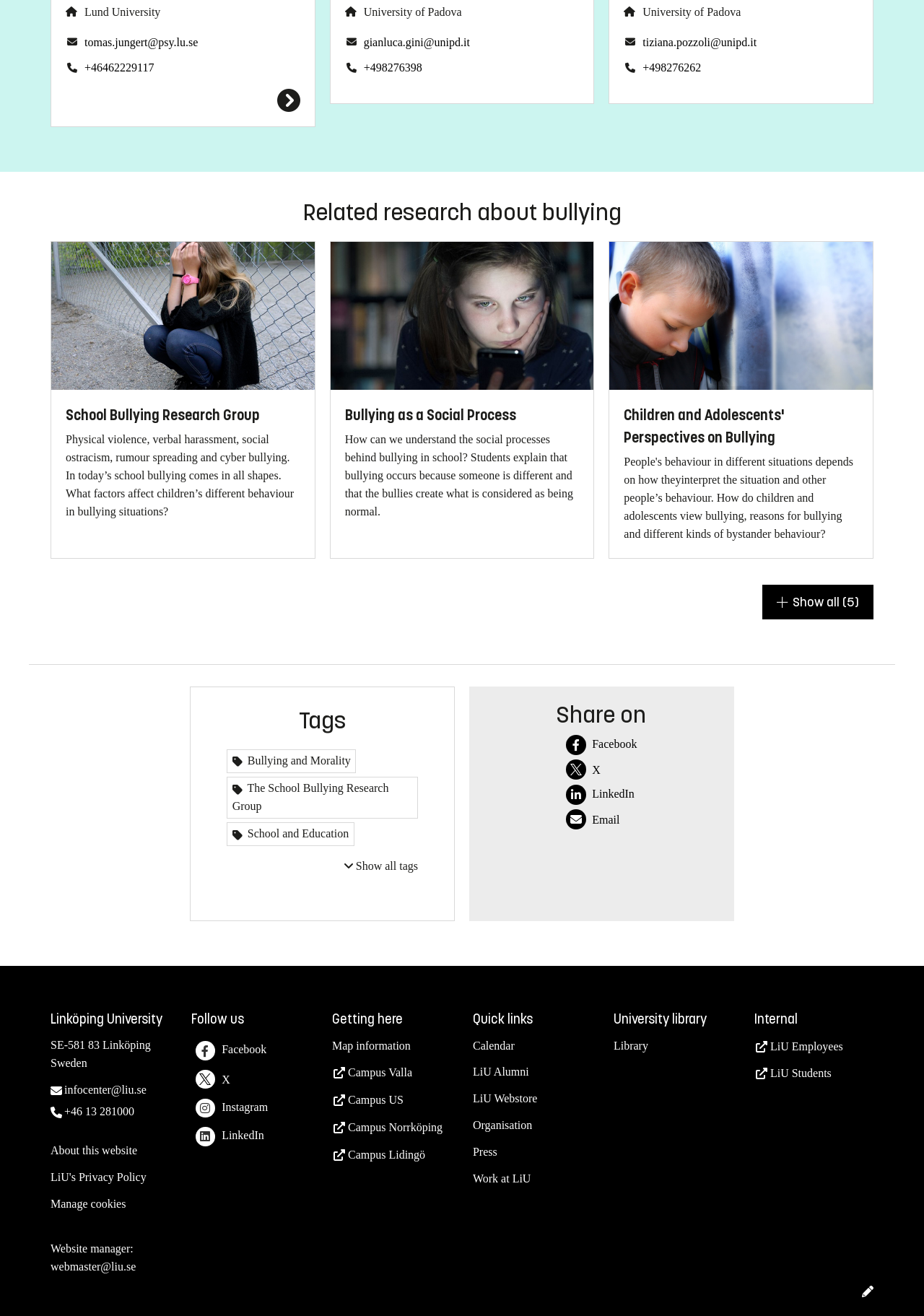Can you identify the bounding box coordinates of the clickable region needed to carry out this instruction: 'Click on the 'Related research about bullying' heading'? The coordinates should be four float numbers within the range of 0 to 1, stated as [left, top, right, bottom].

[0.031, 0.147, 0.969, 0.173]